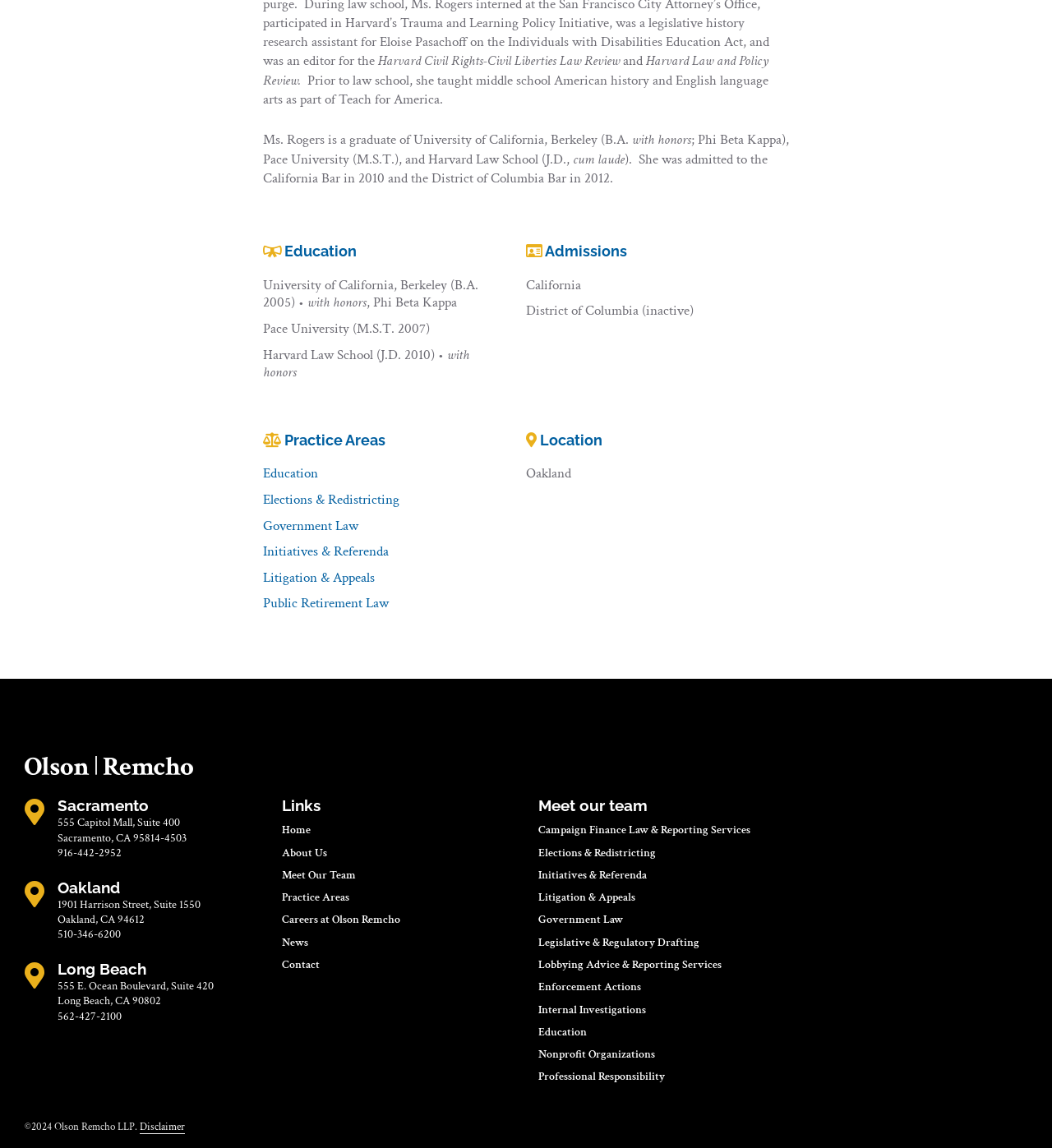Please provide the bounding box coordinates for the element that needs to be clicked to perform the following instruction: "Contact Olson Remcho". The coordinates should be given as four float numbers between 0 and 1, i.e., [left, top, right, bottom].

[0.268, 0.835, 0.488, 0.85]